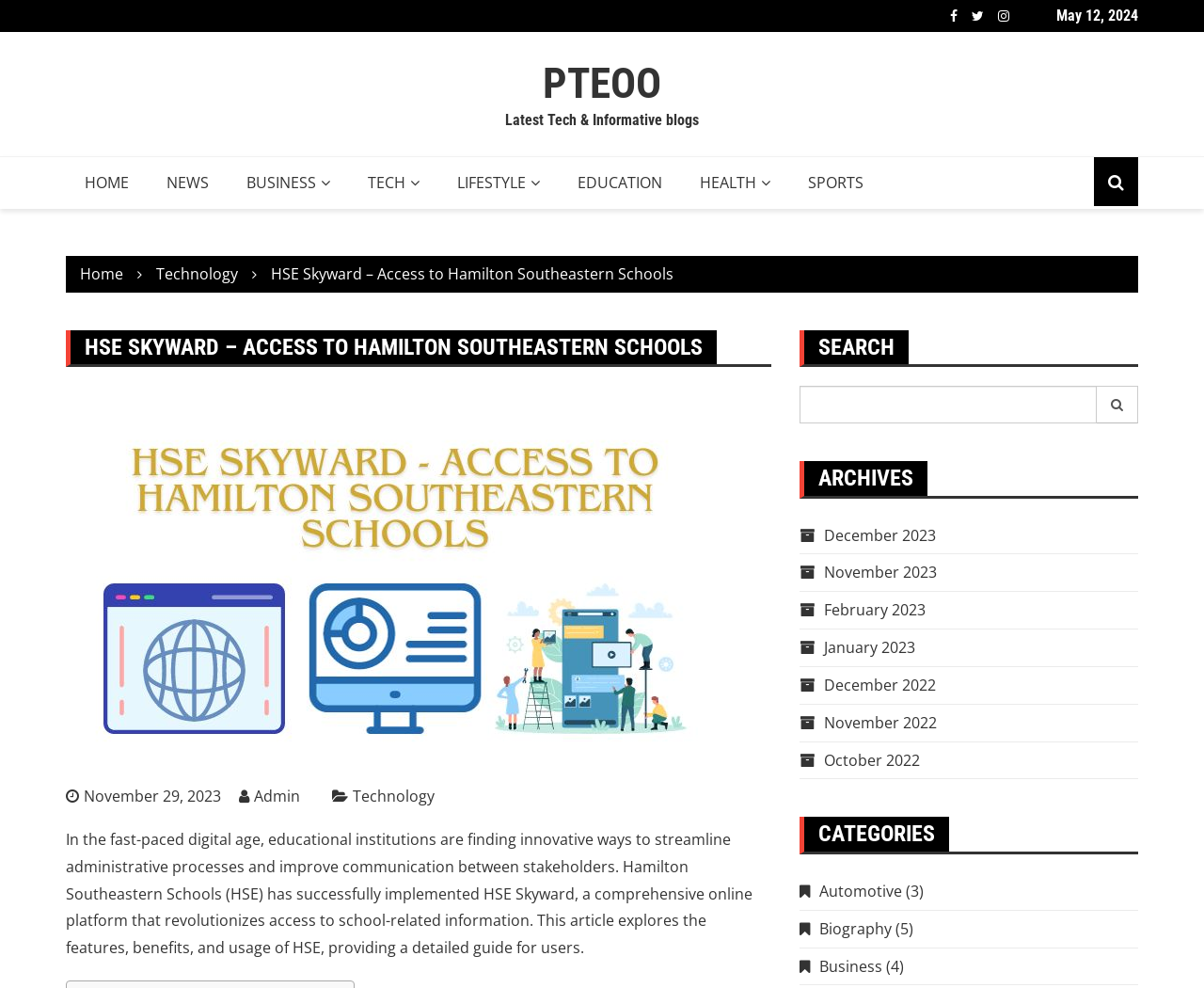Using the details in the image, give a detailed response to the question below:
How many categories are listed on the webpage?

There are three categories listed on the webpage, which are Automotive, Biography, and Business, each with a corresponding number of articles in parentheses.